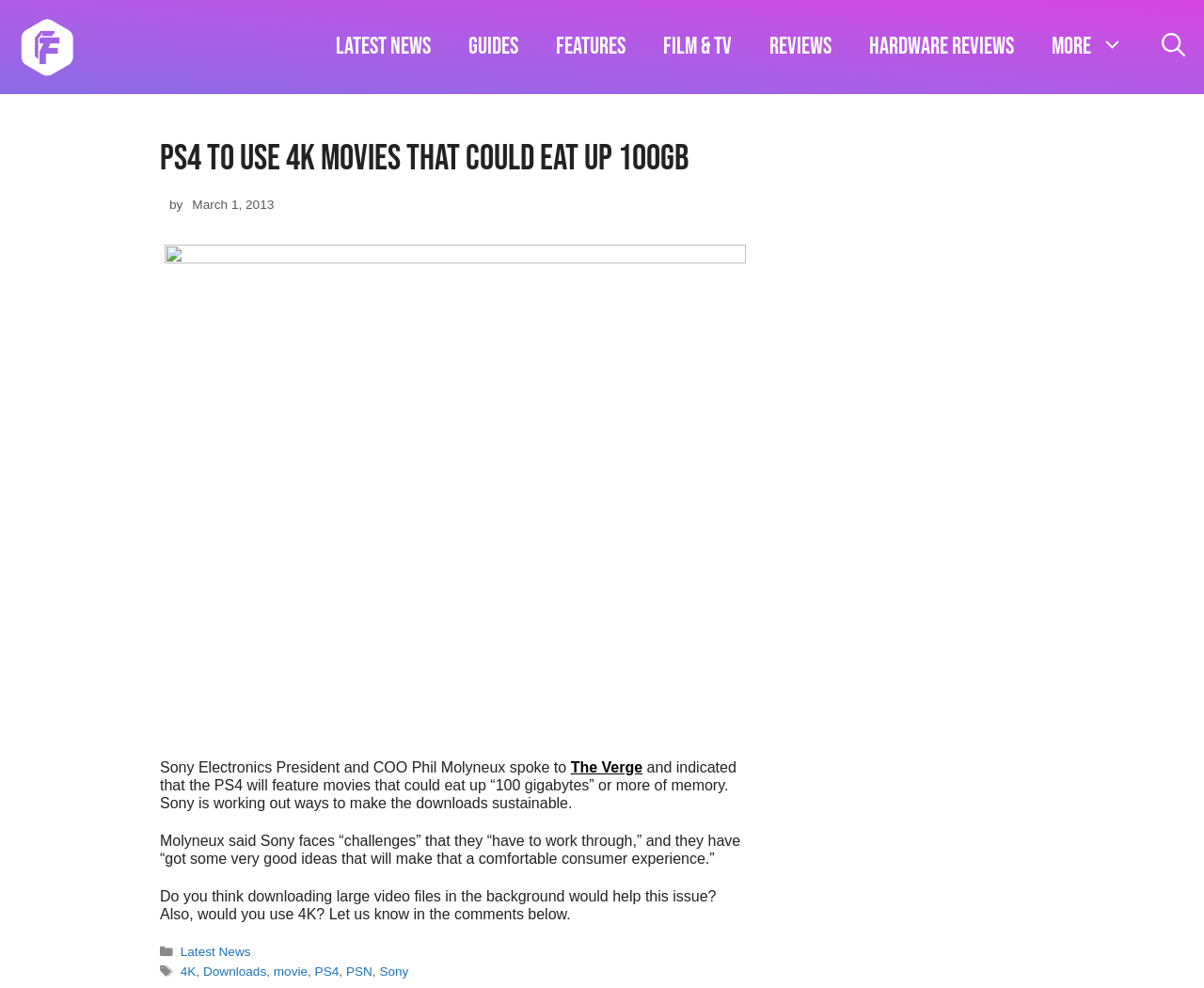What is the topic of the article?
Answer with a single word or short phrase according to what you see in the image.

PS4